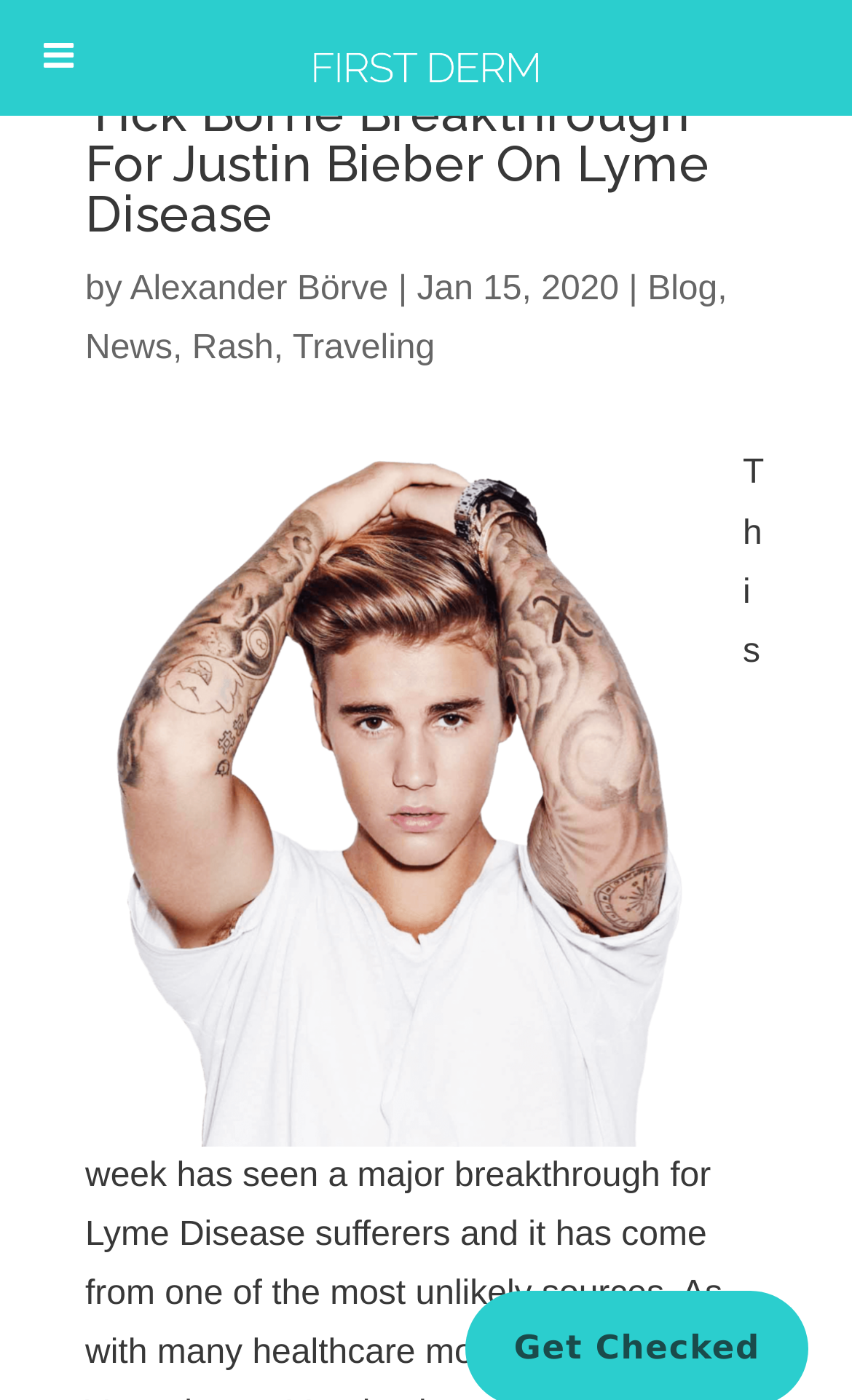Use a single word or phrase to answer the question: What is the topic of the image on this webpage?

Justin Bieber and Lyme disease